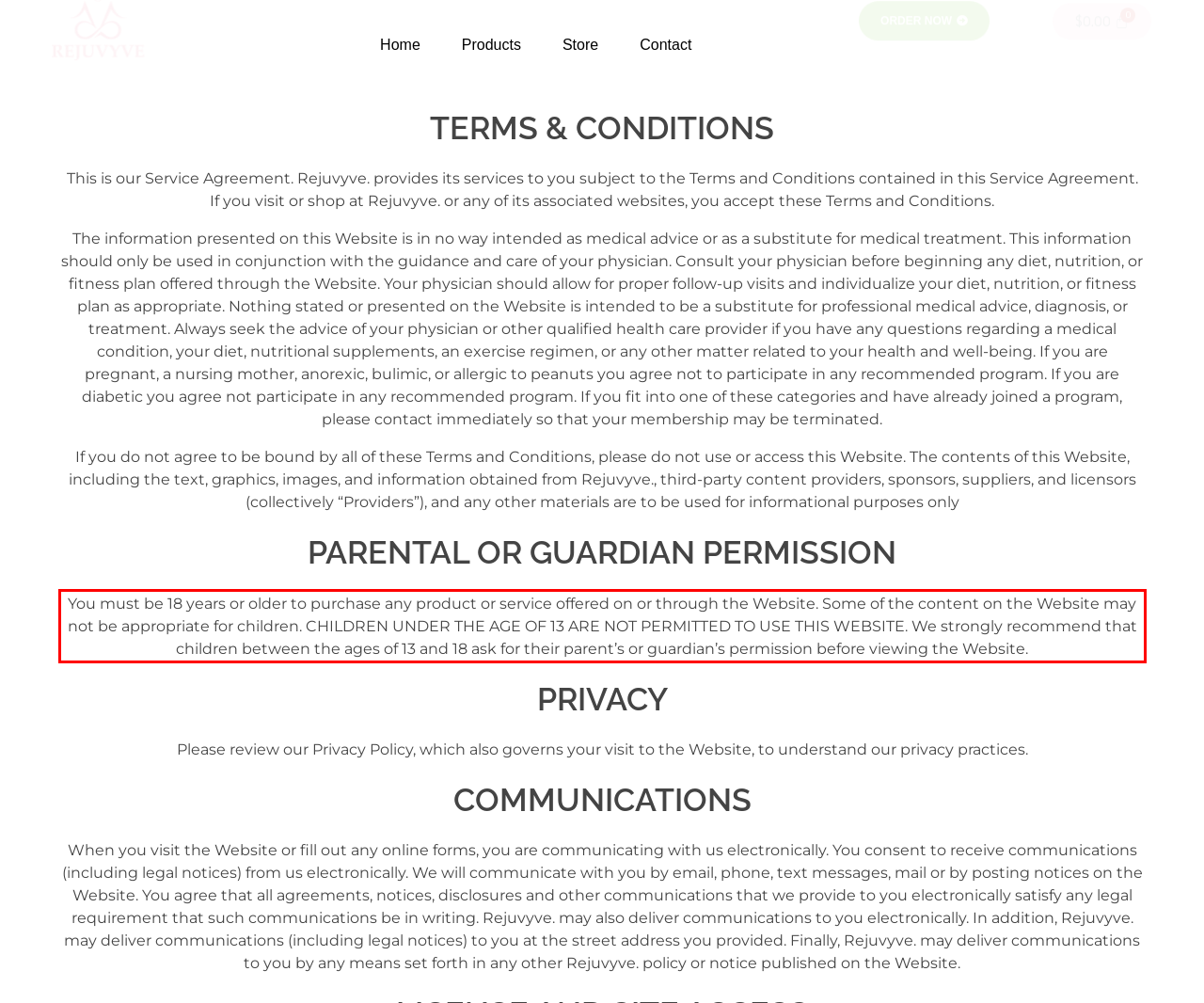You are provided with a webpage screenshot that includes a red rectangle bounding box. Extract the text content from within the bounding box using OCR.

You must be 18 years or older to purchase any product or service offered on or through the Website. Some of the content on the Website may not be appropriate for children. CHILDREN UNDER THE AGE OF 13 ARE NOT PERMITTED TO USE THIS WEBSITE. We strongly recommend that children between the ages of 13 and 18 ask for their parent’s or guardian’s permission before viewing the Website.